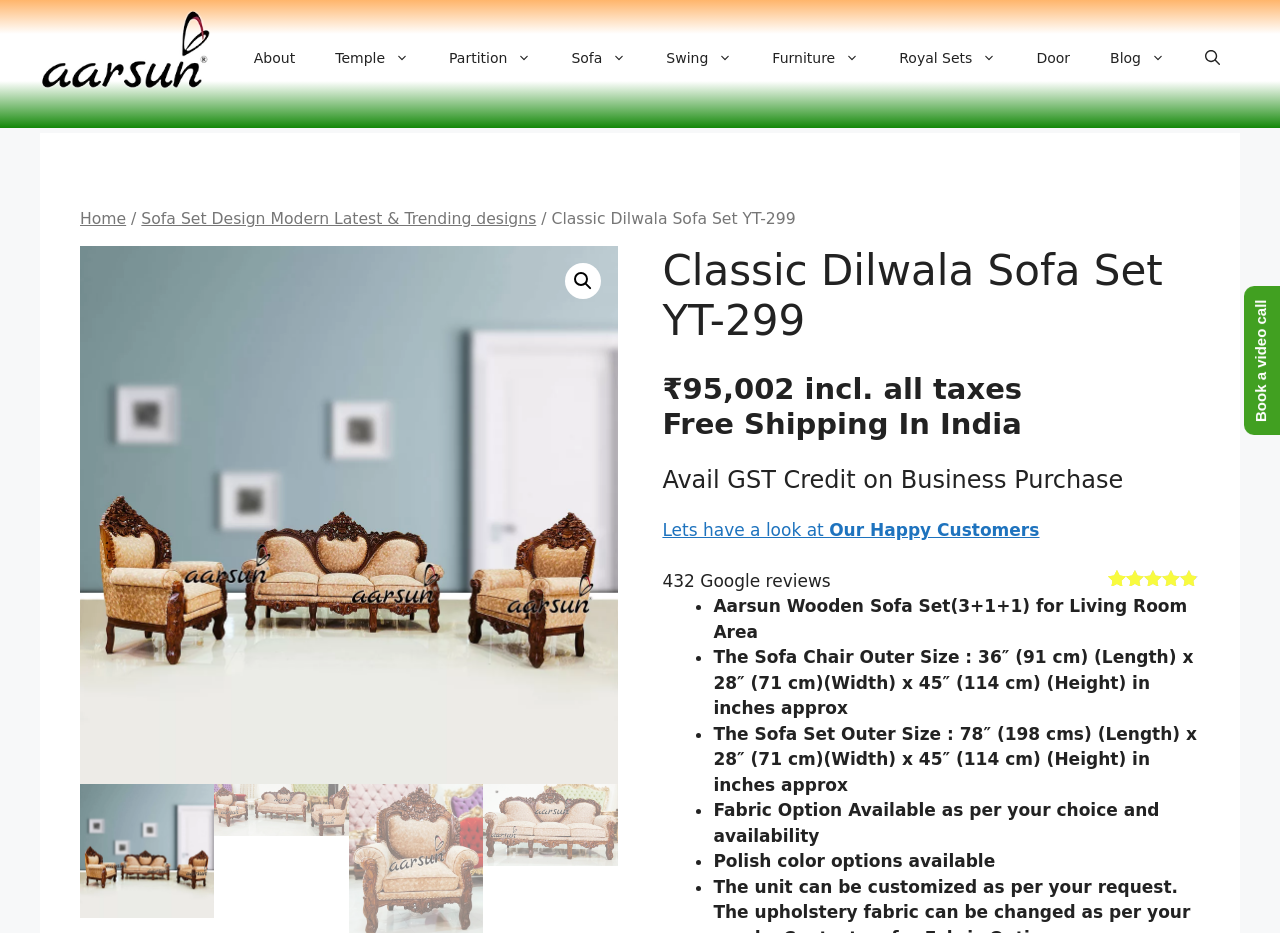Please locate the bounding box coordinates for the element that should be clicked to achieve the following instruction: "Click on the 'Lets have a look at Our Happy Customers' link". Ensure the coordinates are given as four float numbers between 0 and 1, i.e., [left, top, right, bottom].

[0.518, 0.557, 0.812, 0.579]